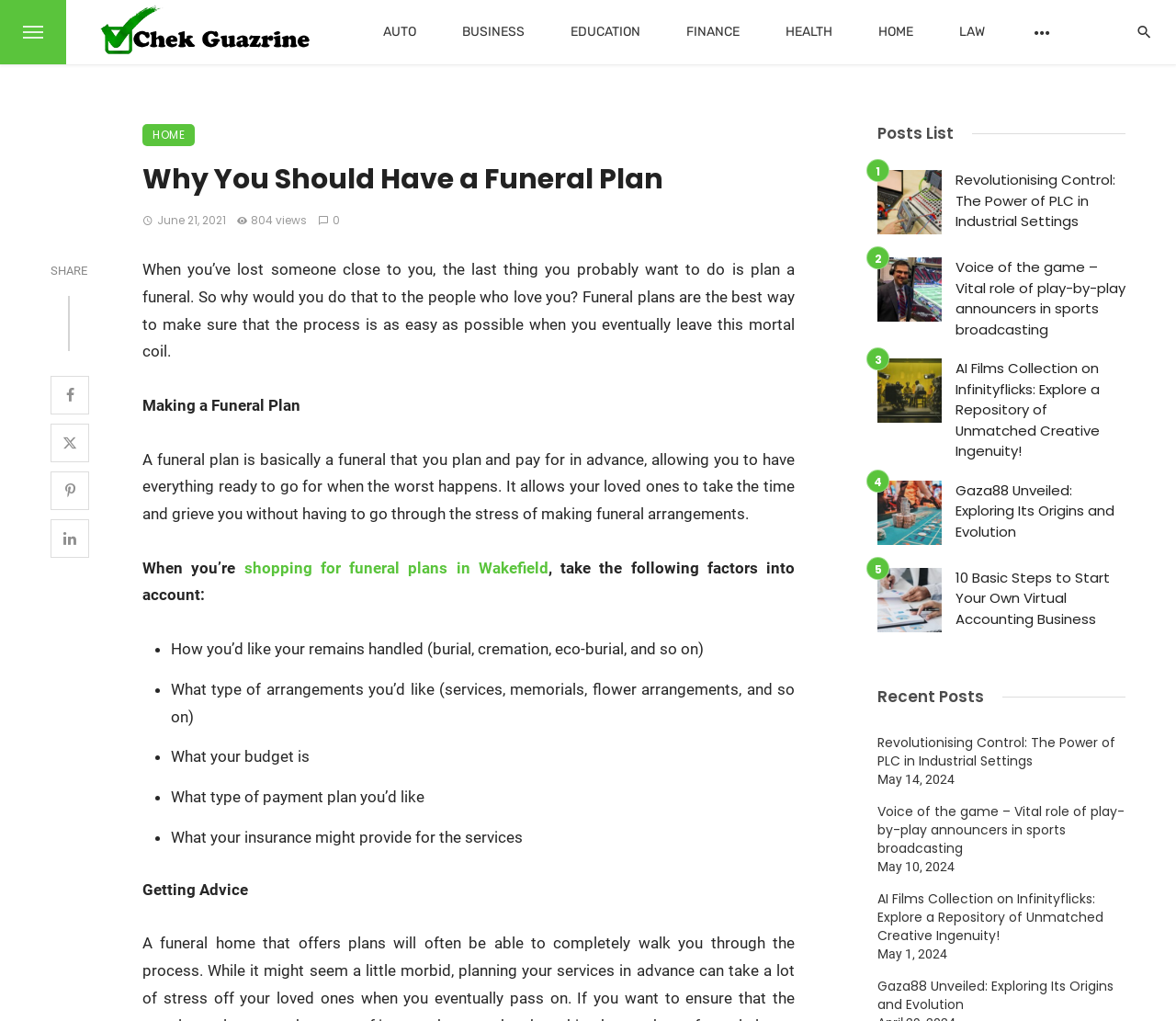Can you pinpoint the bounding box coordinates for the clickable element required for this instruction: "Click the logo"? The coordinates should be four float numbers between 0 and 1, i.e., [left, top, right, bottom].

[0.085, 0.0, 0.264, 0.063]